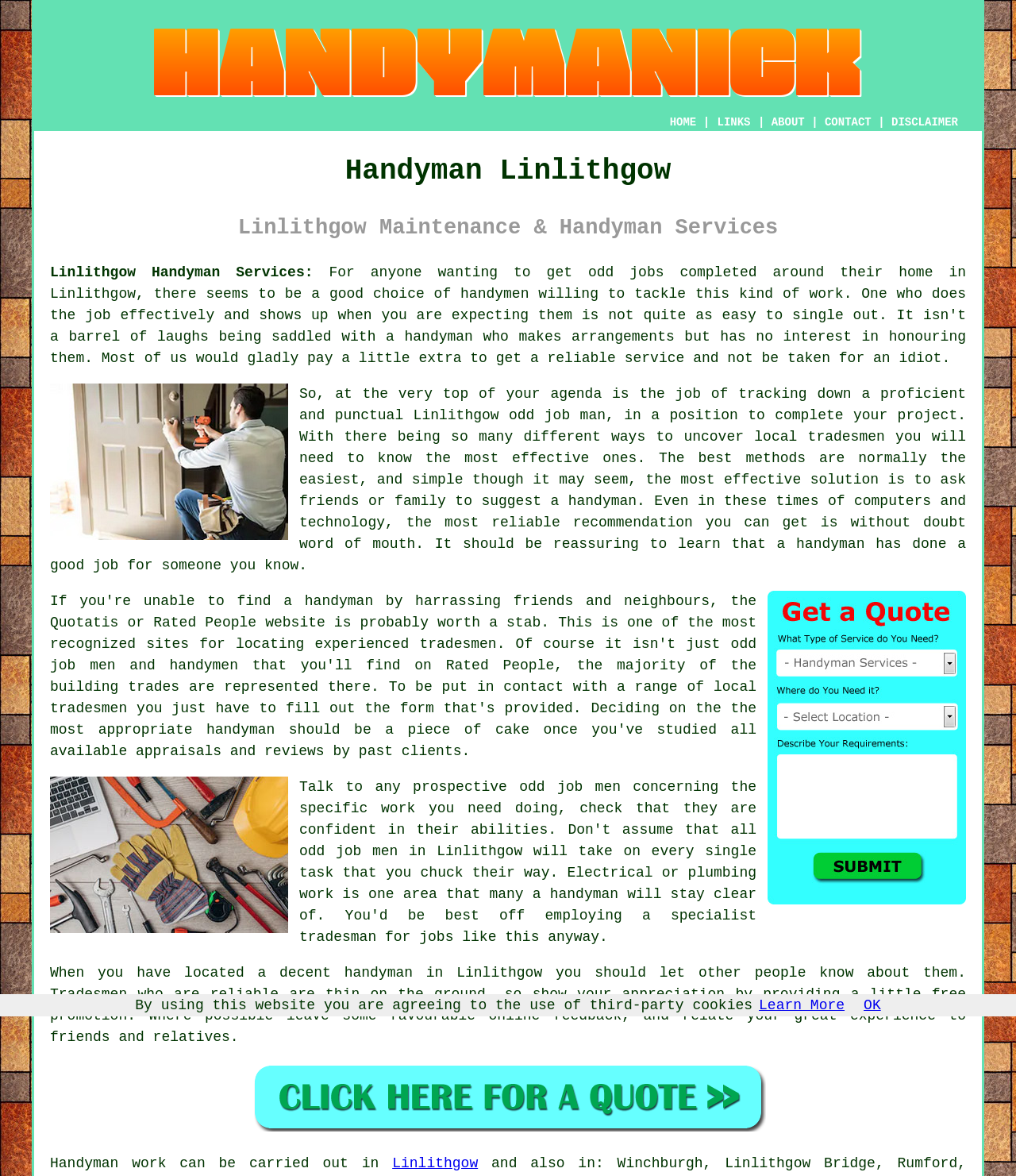Using the information in the image, give a comprehensive answer to the question: 
What type of jobs can a handyman in Linlithgow take on?

According to the webpage, a handyman in Linlithgow can take on various tasks, including electrical or plumbing work, as mentioned in the text 'Electrical or plumbing work...'